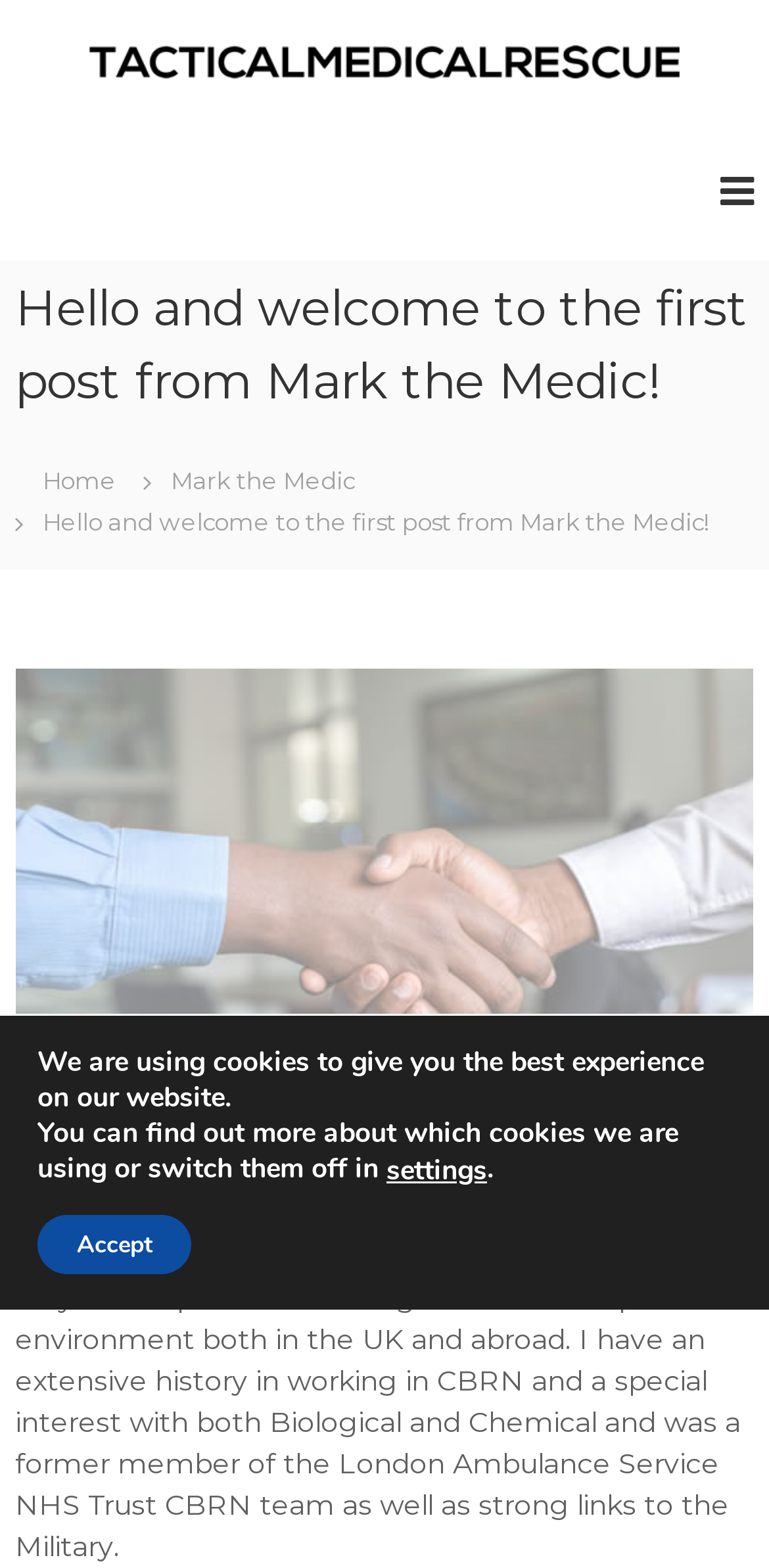Using the elements shown in the image, answer the question comprehensively: What is the name of the company?

The name of the company can be found in the link 'Tactical Medical Rescue Ltd' which is located at the top of the webpage and also in the image with the same name.